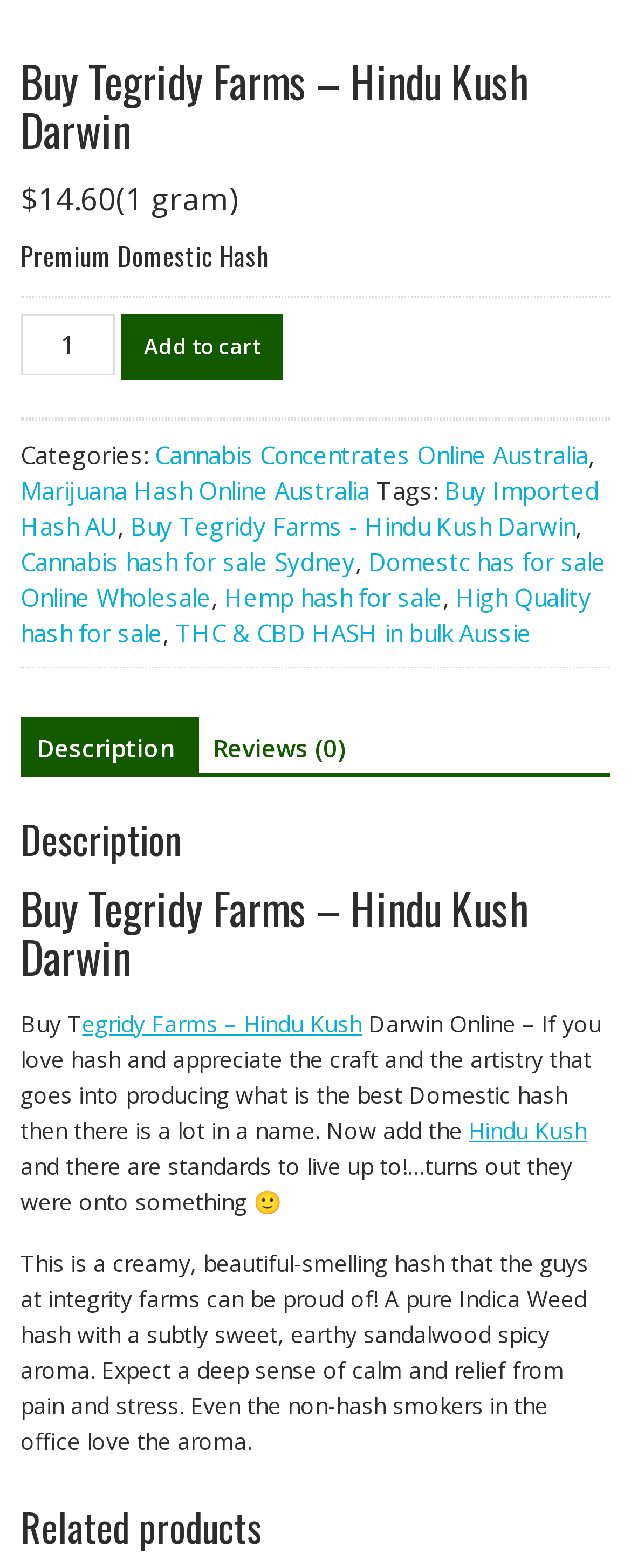Locate the bounding box coordinates of the region to be clicked to comply with the following instruction: "Buy Cannabis Concentrates Online Australia". The coordinates must be four float numbers between 0 and 1, in the form [left, top, right, bottom].

[0.246, 0.28, 0.933, 0.301]